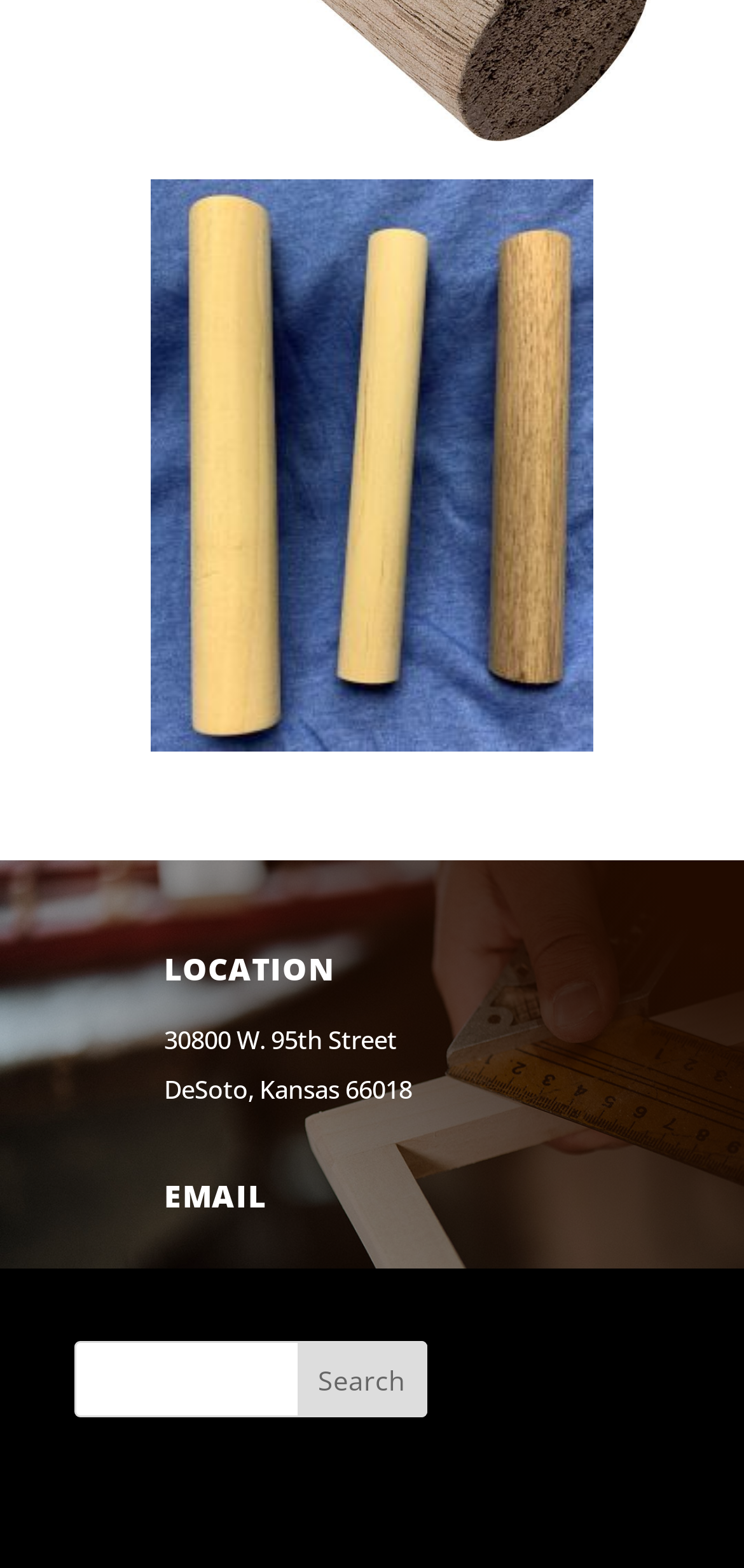Please respond to the question using a single word or phrase:
What is the street address of the location?

30800 W. 95th Street